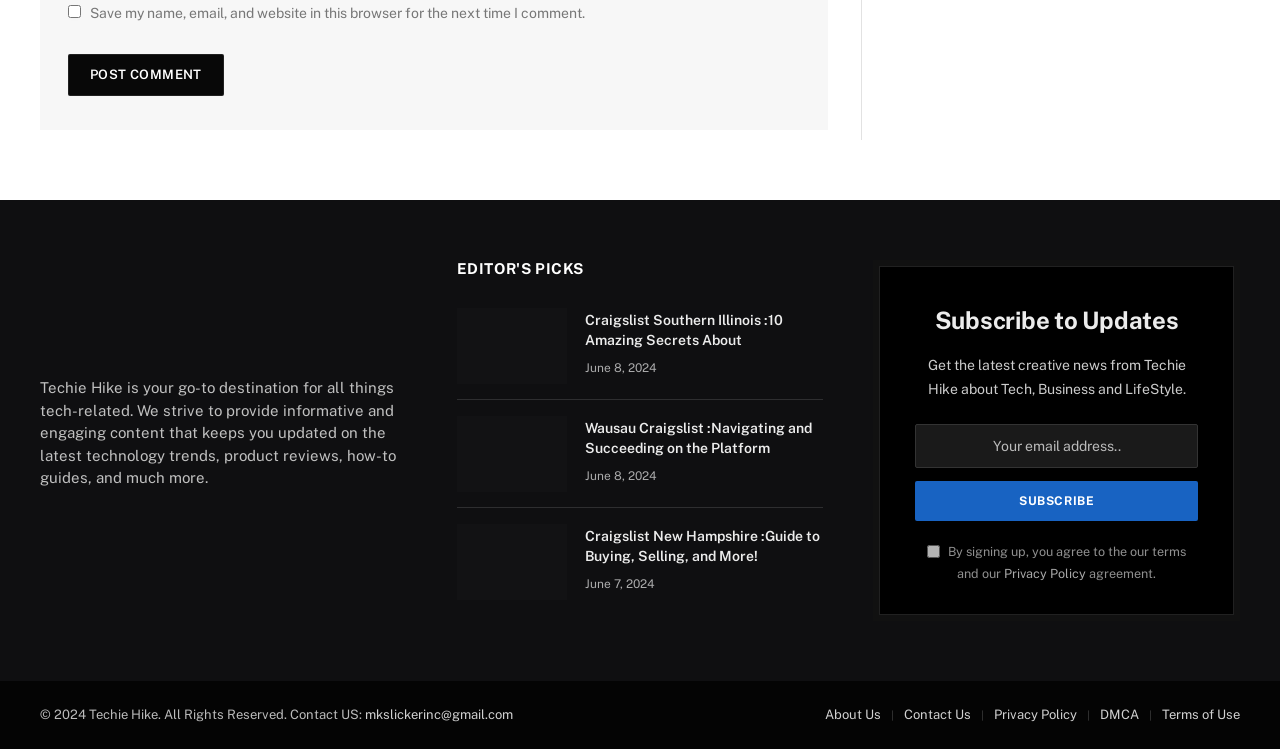What is the function of the button 'Subscribe'?
Using the image as a reference, give a one-word or short phrase answer.

Get latest news